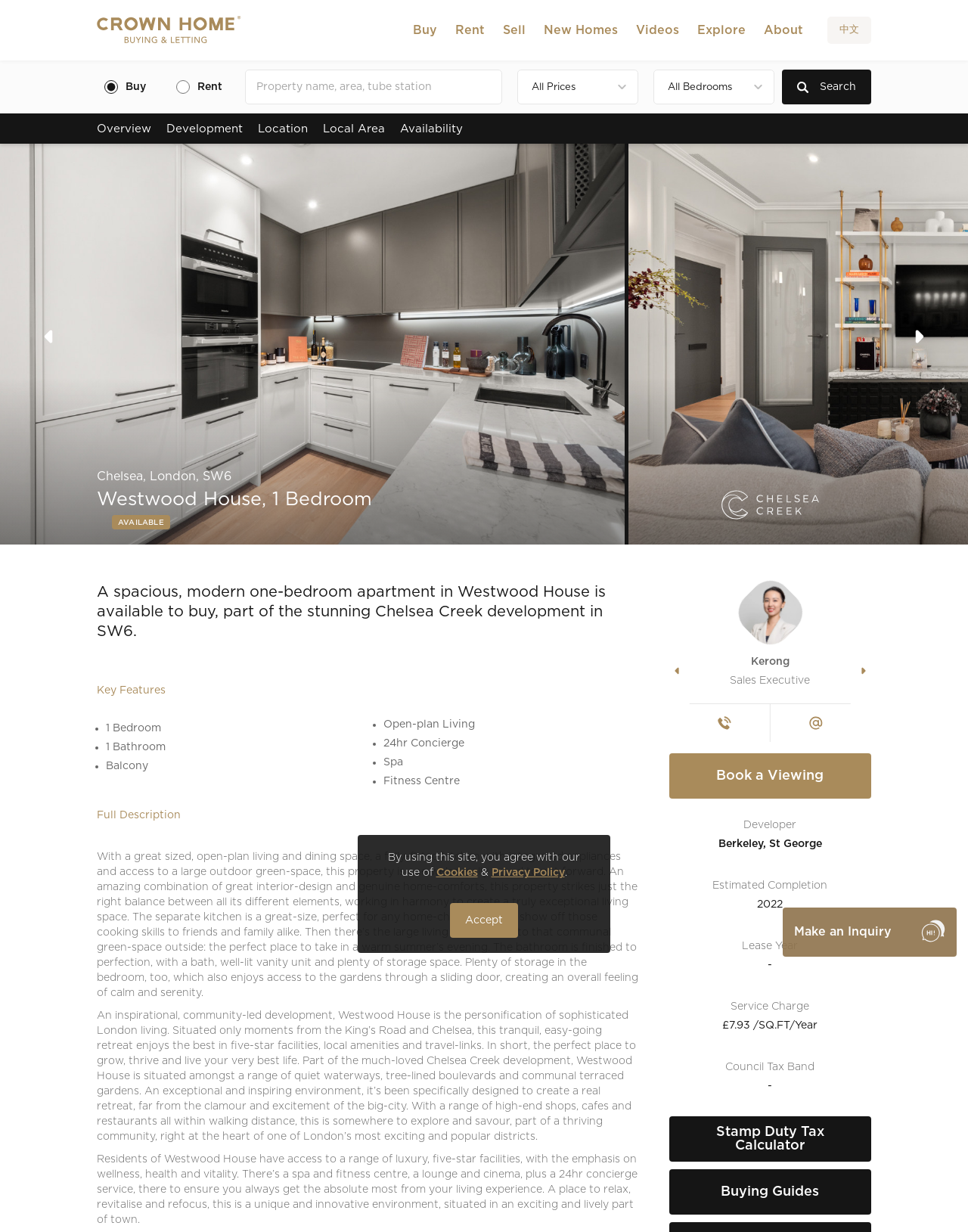Respond to the question with just a single word or phrase: 
What is the type of facility available in Westwood House?

Spa